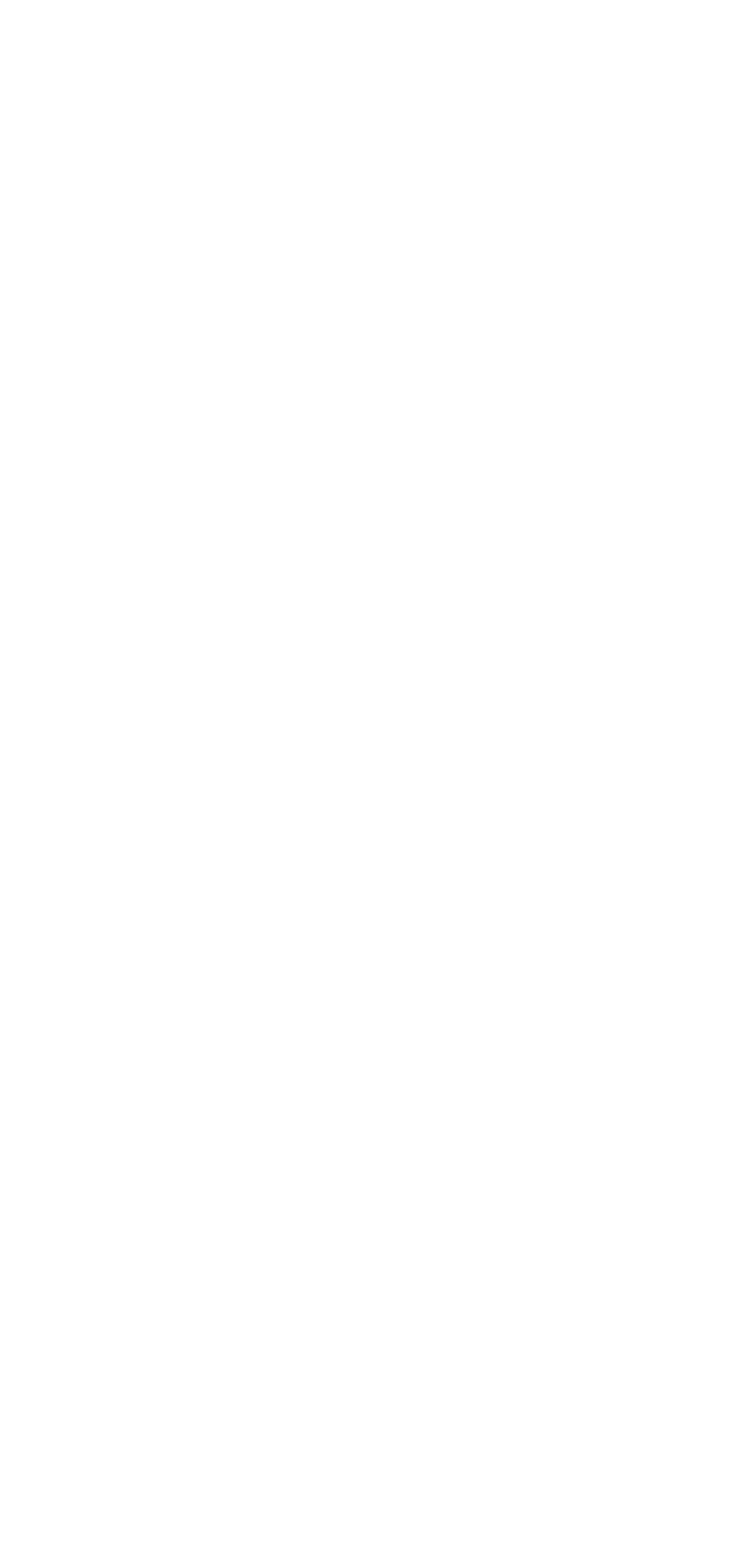Find the bounding box coordinates of the element you need to click on to perform this action: 'Click on the Anime link'. The coordinates should be represented by four float values between 0 and 1, in the format [left, top, right, bottom].

[0.533, 0.305, 0.633, 0.326]